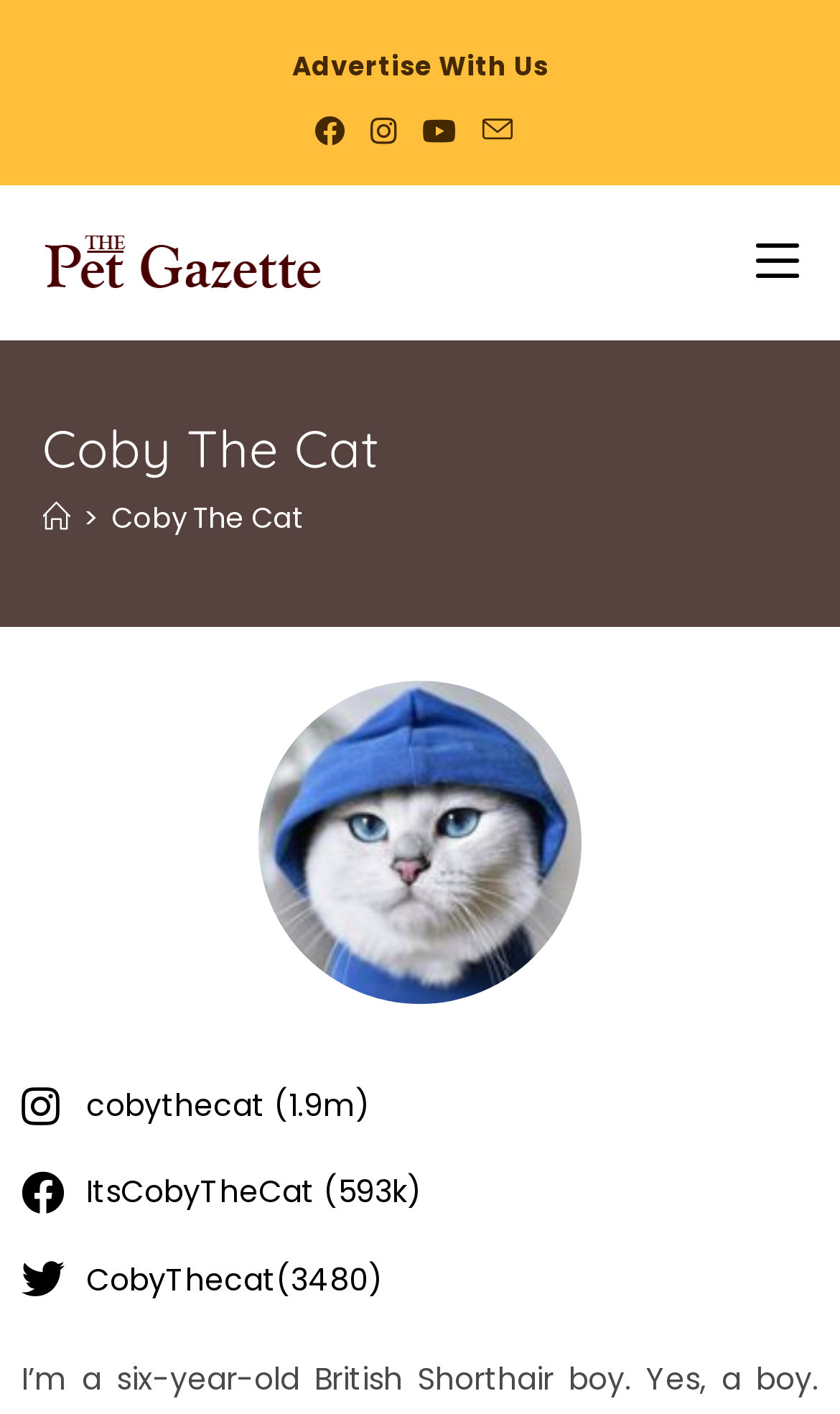Please find the bounding box coordinates of the element that needs to be clicked to perform the following instruction: "Visit Facebook page". The bounding box coordinates should be four float numbers between 0 and 1, represented as [left, top, right, bottom].

[0.374, 0.079, 0.426, 0.106]